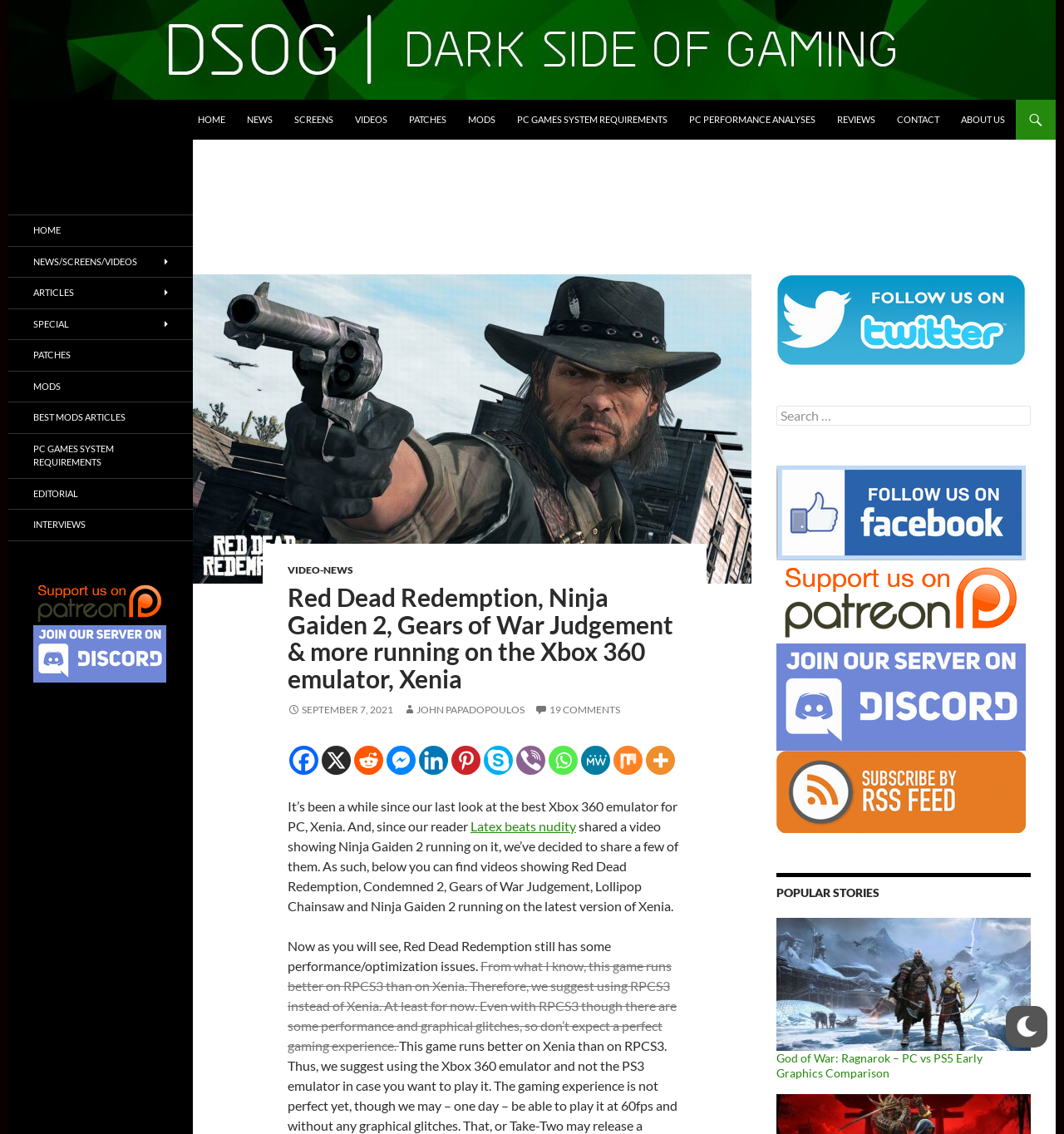What is the name of the website?
Please answer the question as detailed as possible based on the image.

I determined the answer by looking at the top-left corner of the webpage, where the logo and name of the website 'DSOGaming' is displayed.